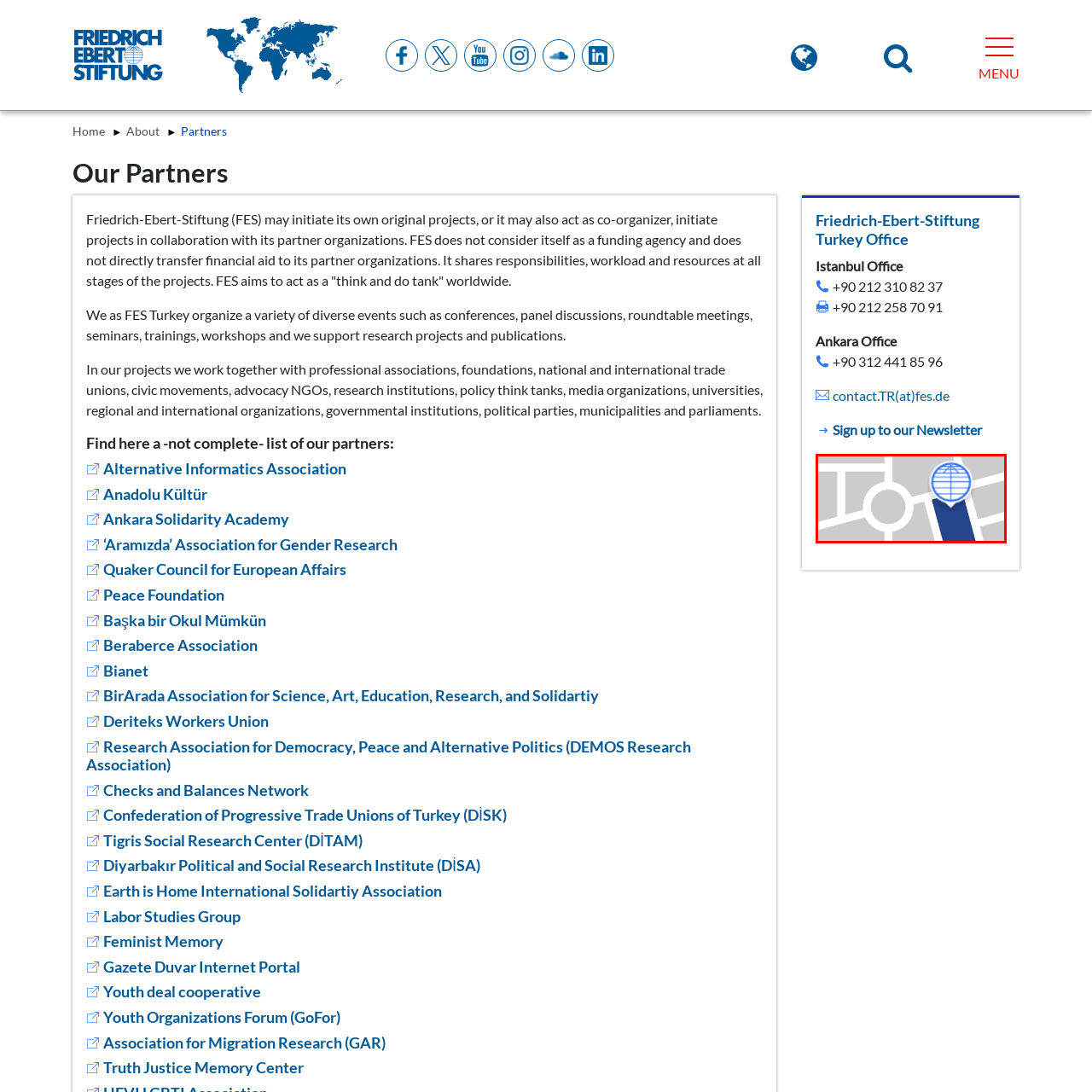Examine the area surrounded by the red box and describe it in detail.

The image depicts a stylized map with a prominent marker symbolizing a location, possibly representing the Friedrich-Ebert-Stiftung Turkey Office. The design features a circular marker with a grid-like outline, implying a global or international connection. The background consists of light gray streets overlaid with darker blue sections, creating a visual contrast that highlights the marker's significance. This imagery may illustrate the office's geographical presence or serve as a visual aid for locating the Stiftung's Istanbul office, where they engage in various activities, including collaborations and organizing events in partnership with diverse organizations.